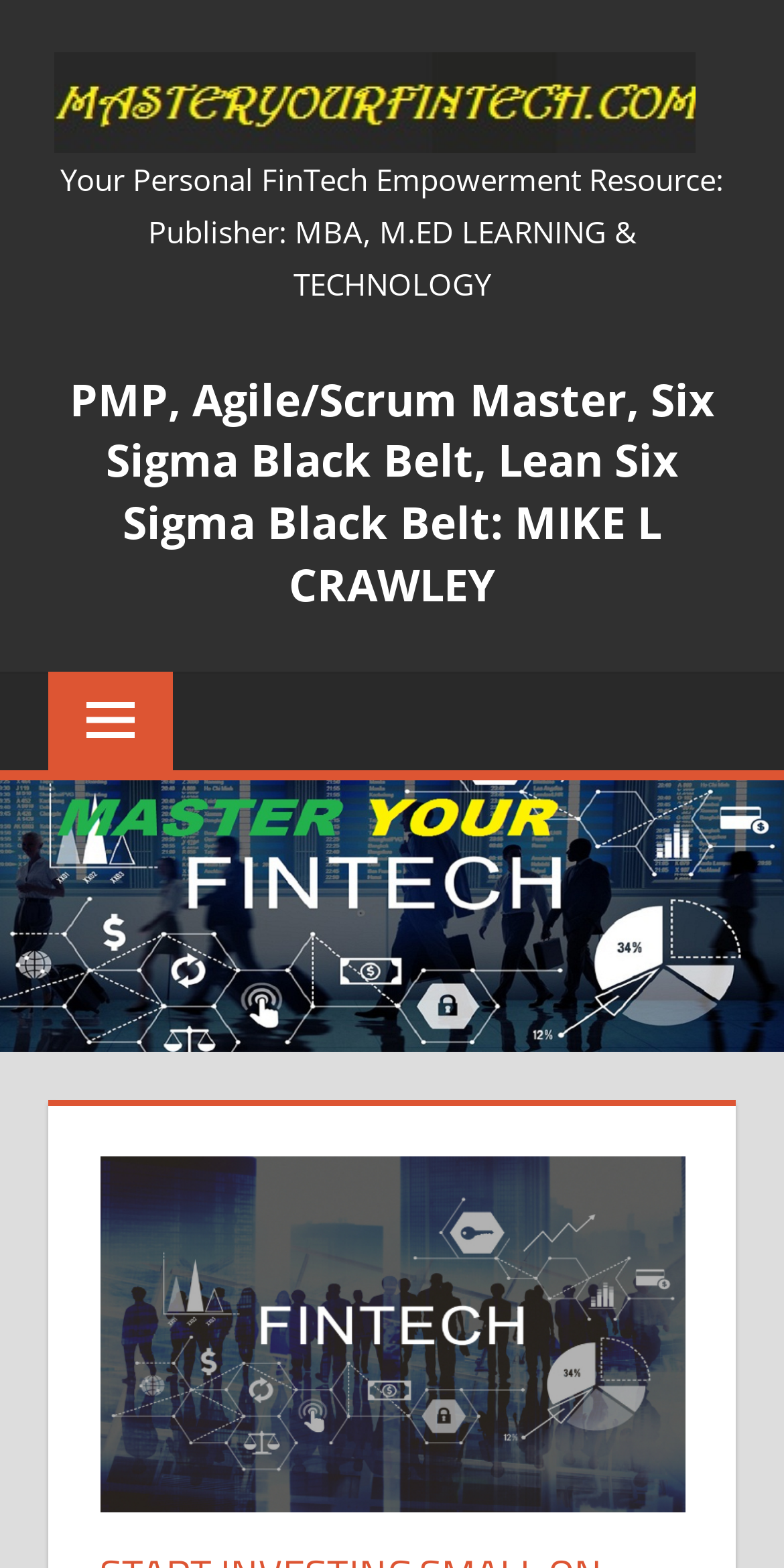Identify the main title of the webpage and generate its text content.

START INVESTING SMALL ON YOUR OWN